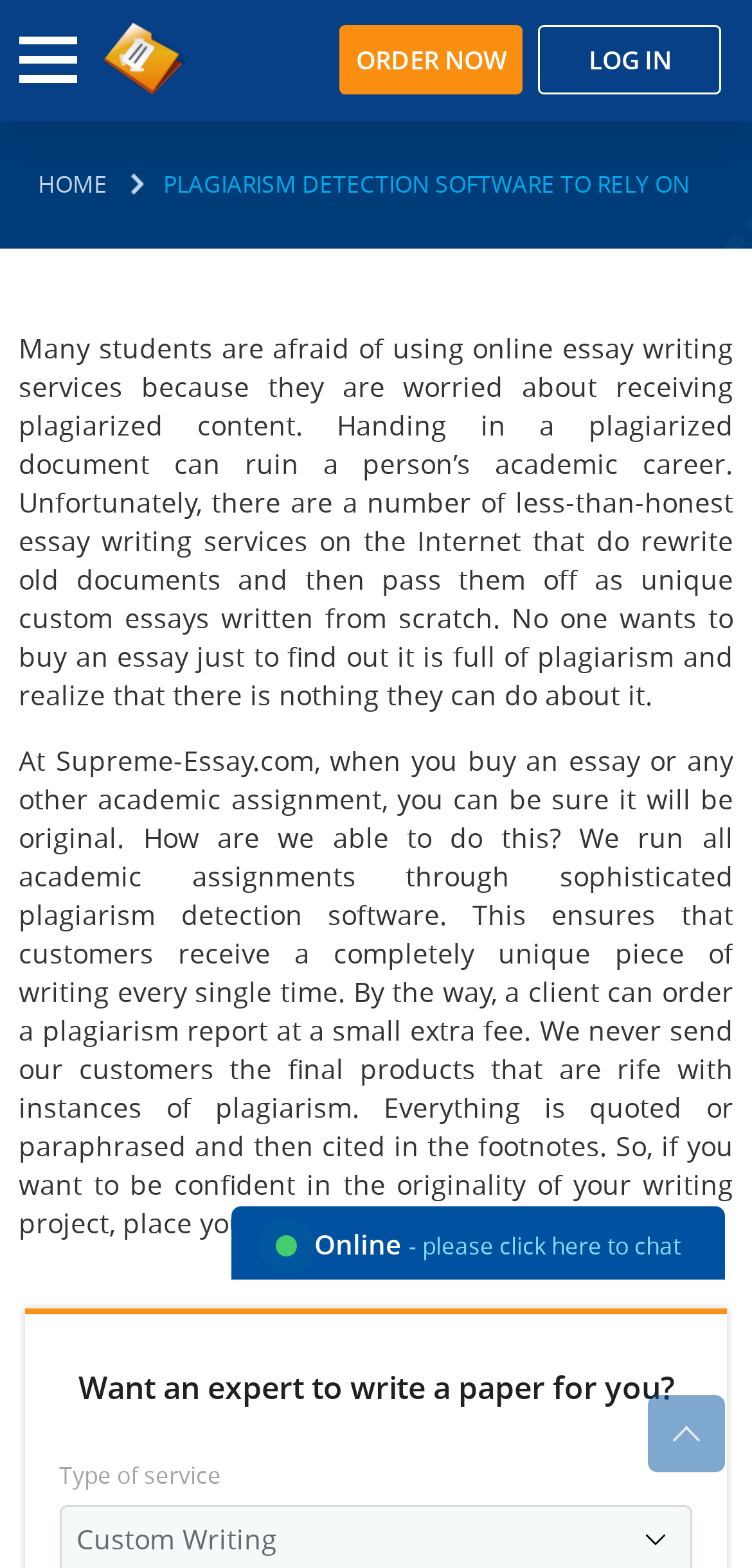Locate the UI element that matches the description Order now in the webpage screenshot. Return the bounding box coordinates in the format (top-left x, top-left y, bottom-right x, bottom-right y), with values ranging from 0 to 1.

[0.452, 0.016, 0.696, 0.06]